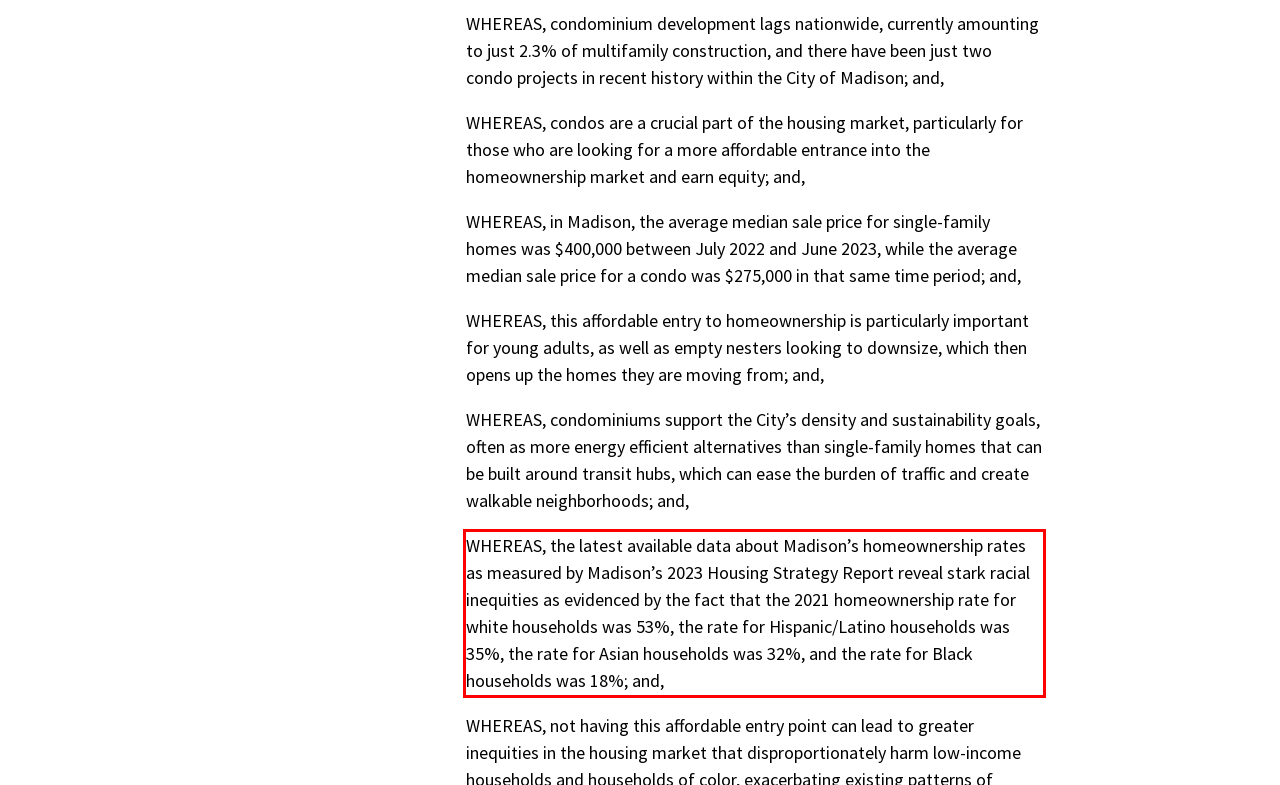With the provided screenshot of a webpage, locate the red bounding box and perform OCR to extract the text content inside it.

WHEREAS, the latest available data about Madison’s homeownership rates as measured by Madison’s 2023 Housing Strategy Report reveal stark racial inequities as evidenced by the fact that the 2021 homeownership rate for white households was 53%, the rate for Hispanic/Latino households was 35%, the rate for Asian households was 32%, and the rate for Black households was 18%; and,